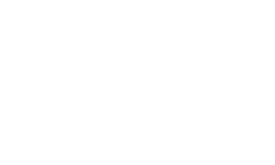What is the potential risk of the highlighted activity?
Answer the question with a detailed and thorough explanation.

The highlighted activity of mass scanning targeting vulnerabilities in Fortinet VPN servers poses serious risks, including the potential for unauthorized access to sensitive data such as usernames and passwords, as mentioned in the caption.